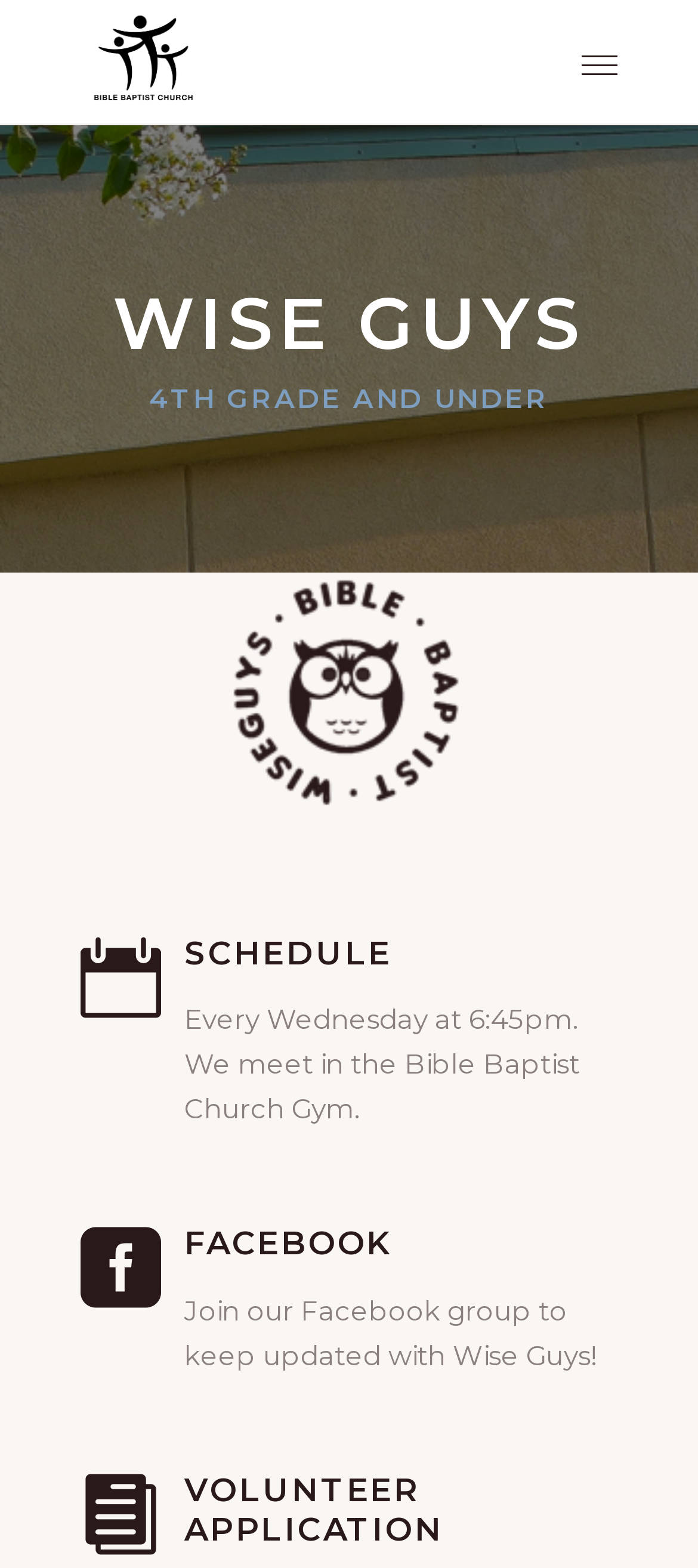Predict the bounding box coordinates for the UI element described as: "Volunteer Application". The coordinates should be four float numbers between 0 and 1, presented as [left, top, right, bottom].

[0.264, 0.939, 0.885, 0.988]